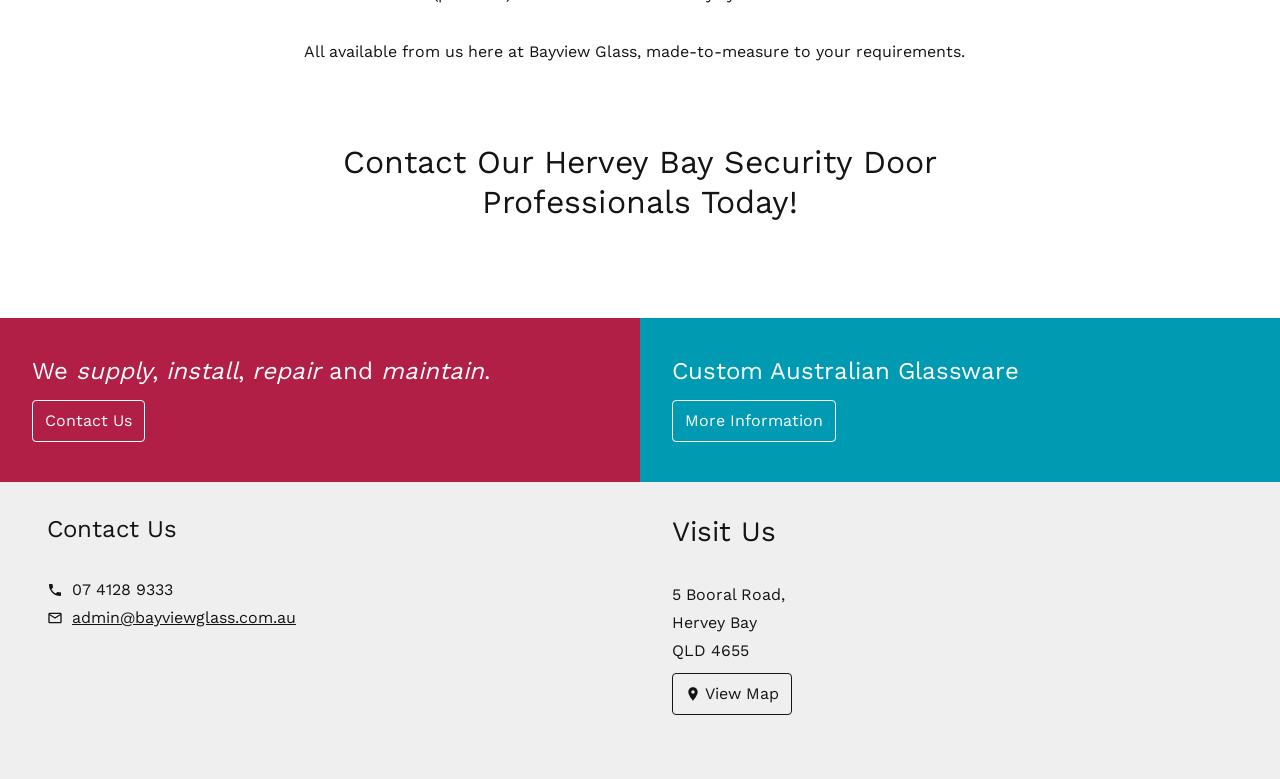What is the company name?
Refer to the image and answer the question using a single word or phrase.

Bayview Glass